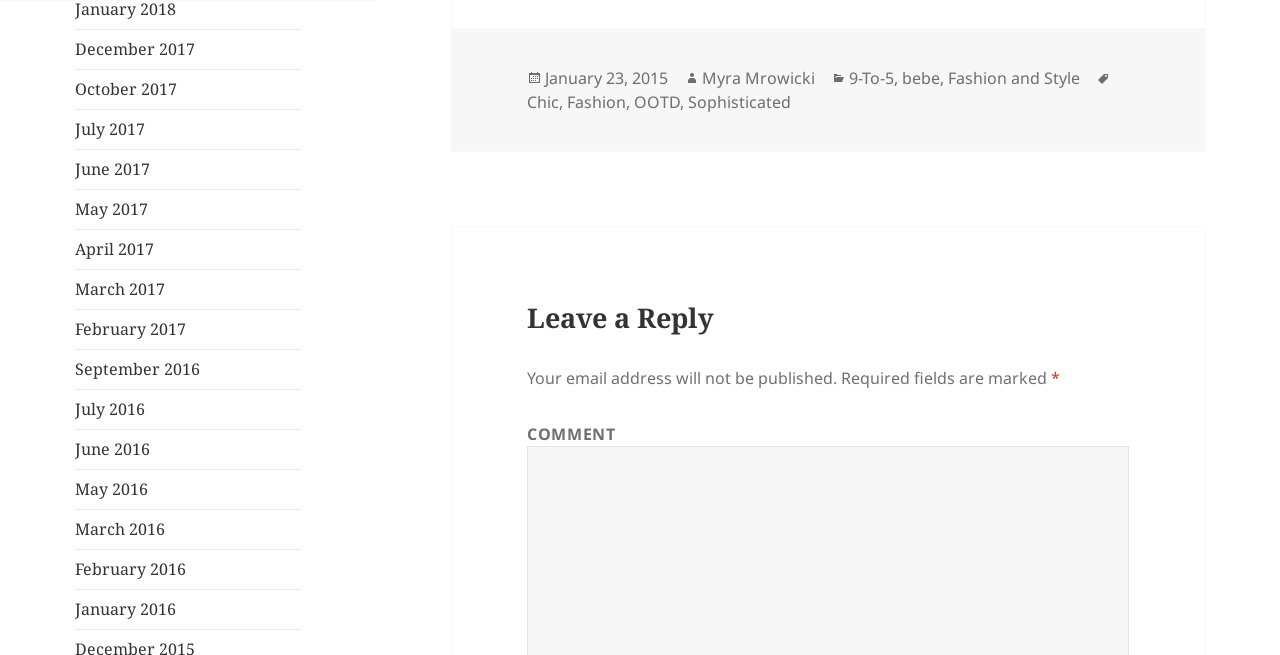Locate the bounding box coordinates of the area where you should click to accomplish the instruction: "View posts from December 2017".

[0.059, 0.059, 0.153, 0.092]